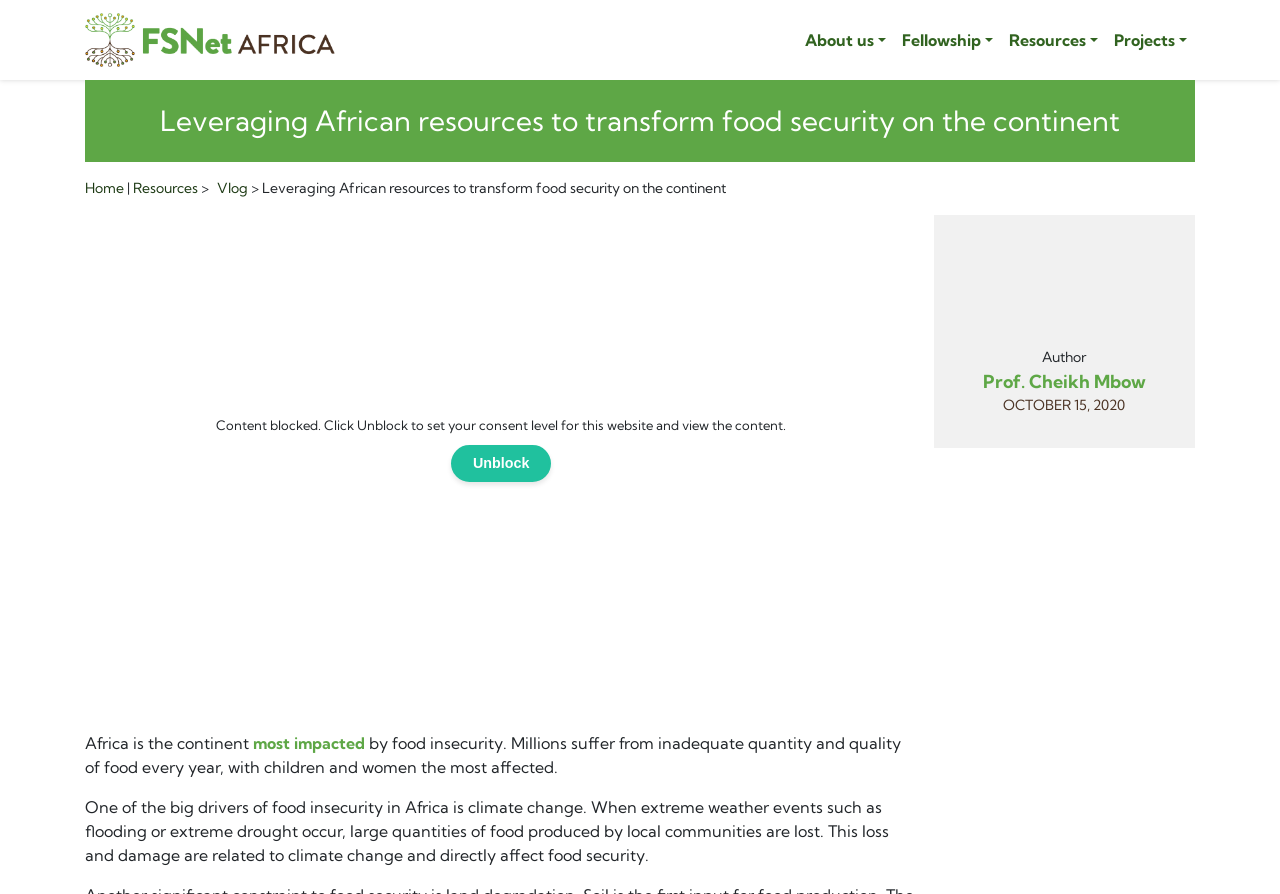Find and indicate the bounding box coordinates of the region you should select to follow the given instruction: "Click on the 'Vlog' link".

[0.17, 0.199, 0.194, 0.223]